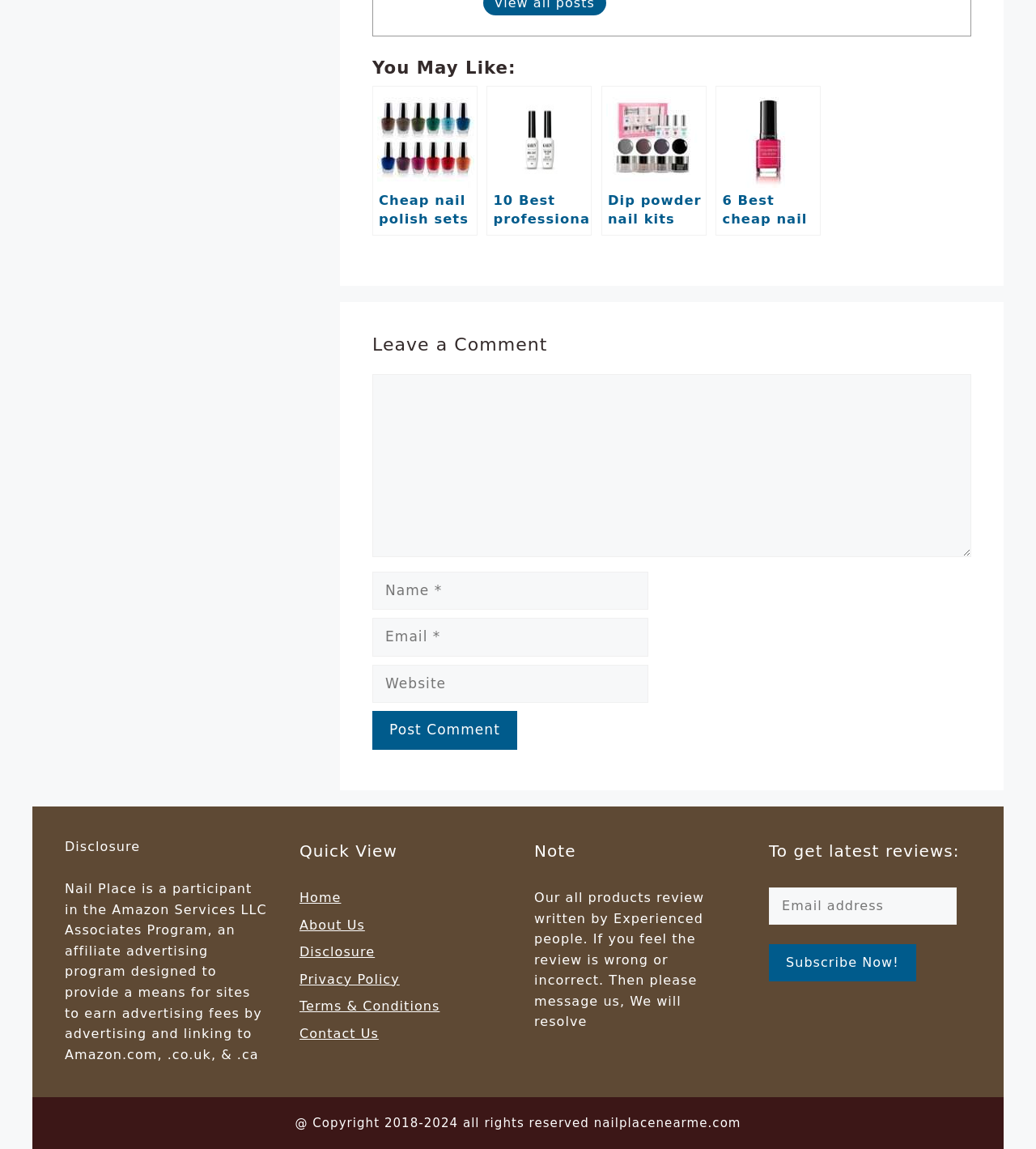Using the information in the image, could you please answer the following question in detail:
What is the 'Quick View' section for?

The 'Quick View' section is located at the bottom of the webpage and contains links to other pages, such as 'Home', 'About Us', 'Disclosure', and 'Contact Us'. This section appears to be a navigation menu, allowing users to quickly access other parts of the website.